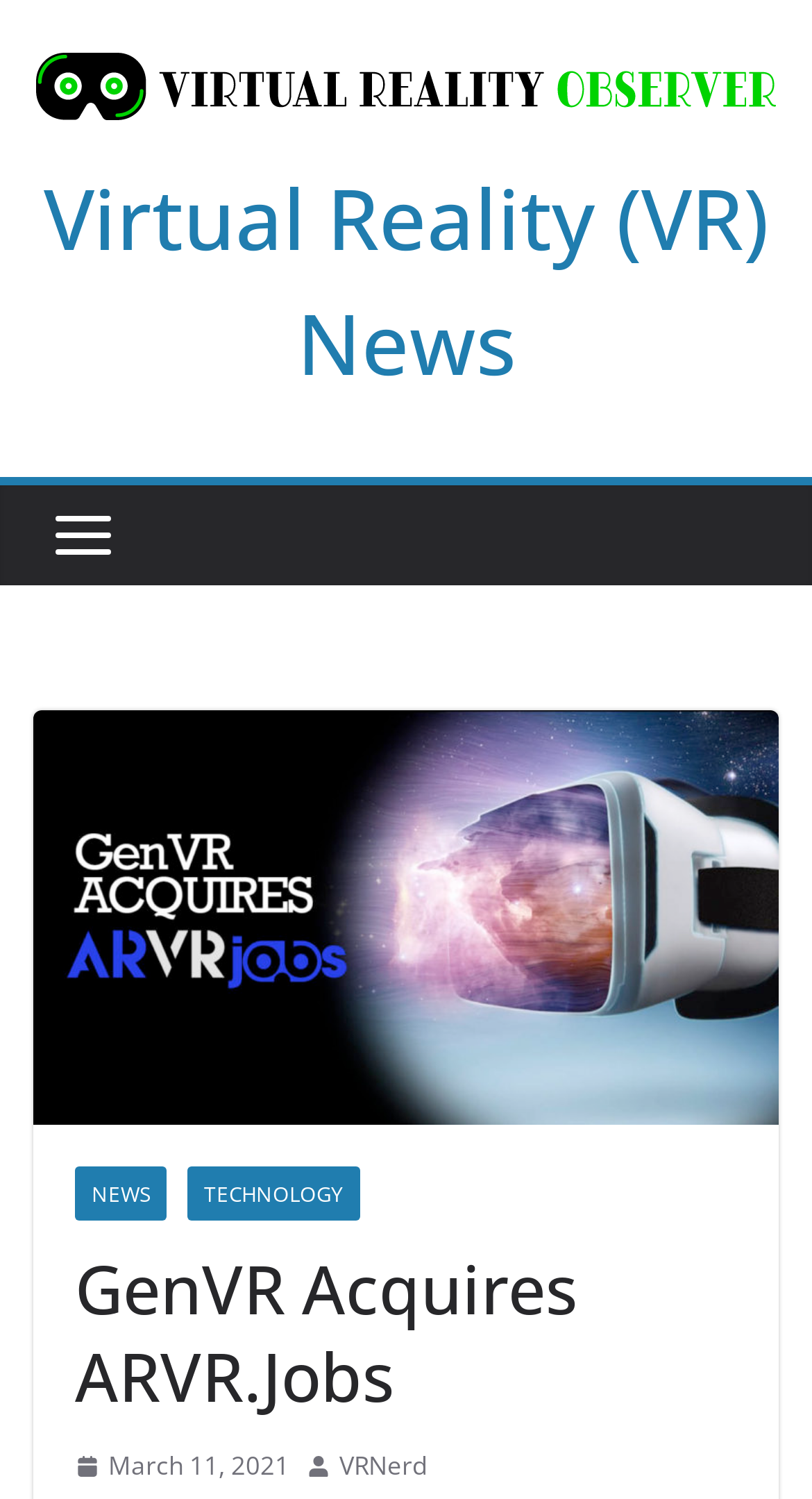Identify the bounding box of the HTML element described here: "VRNerd". Provide the coordinates as four float numbers between 0 and 1: [left, top, right, bottom].

[0.418, 0.963, 0.526, 0.993]